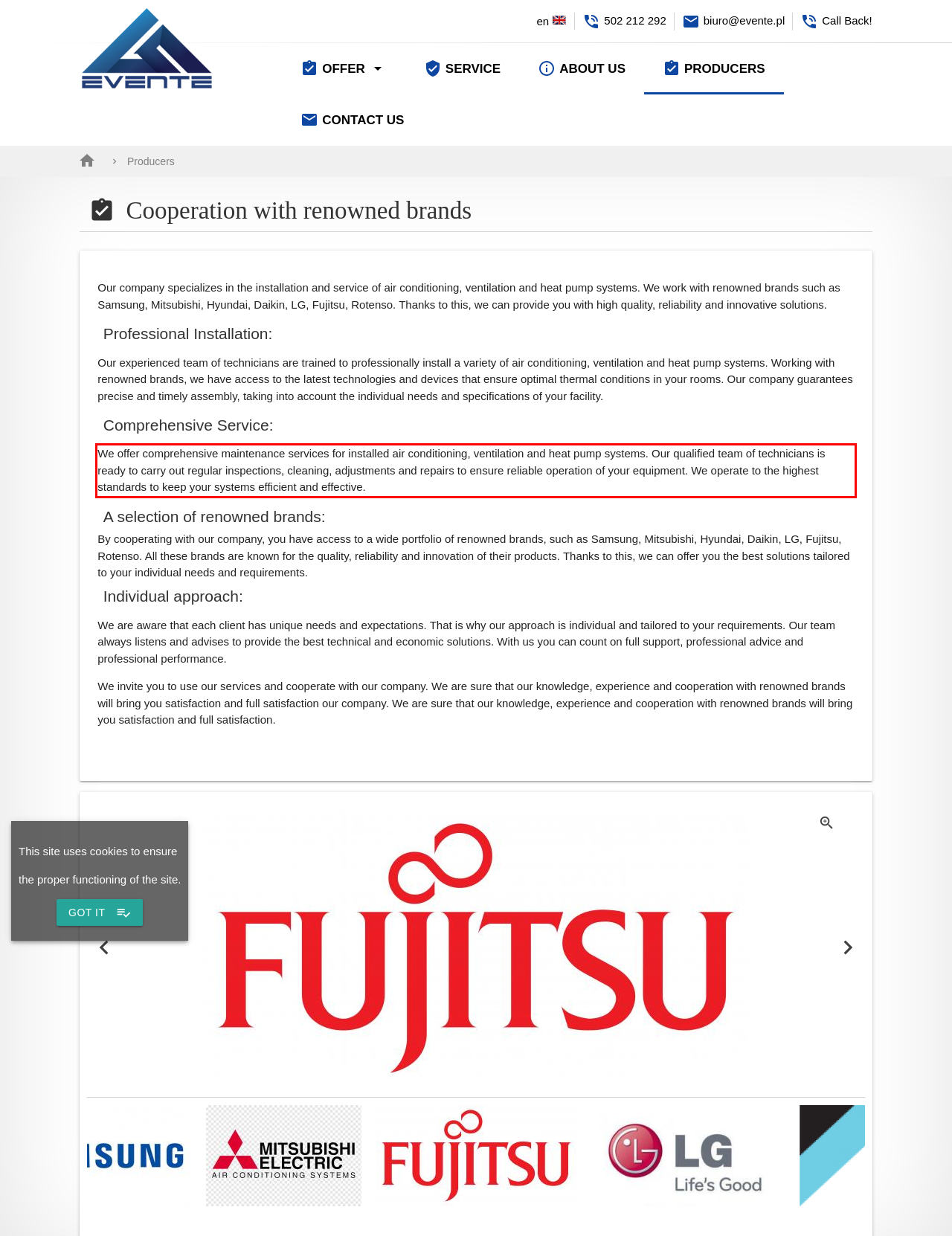There is a UI element on the webpage screenshot marked by a red bounding box. Extract and generate the text content from within this red box.

We offer comprehensive maintenance services for installed air conditioning, ventilation and heat pump systems. Our qualified team of technicians is ready to carry out regular inspections, cleaning, adjustments and repairs to ensure reliable operation of your equipment. We operate to the highest standards to keep your systems efficient and effective.